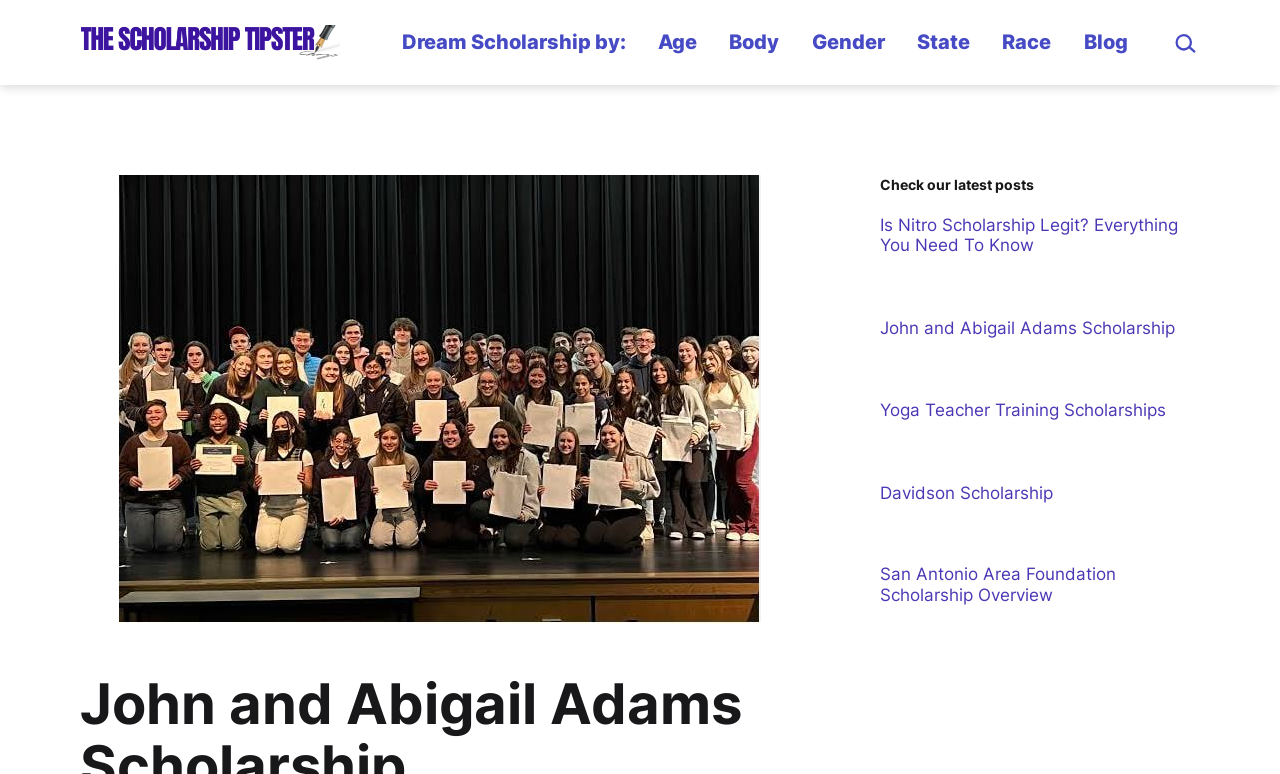Please mark the bounding box coordinates of the area that should be clicked to carry out the instruction: "Search for a scholarship".

[0.911, 0.031, 0.938, 0.08]